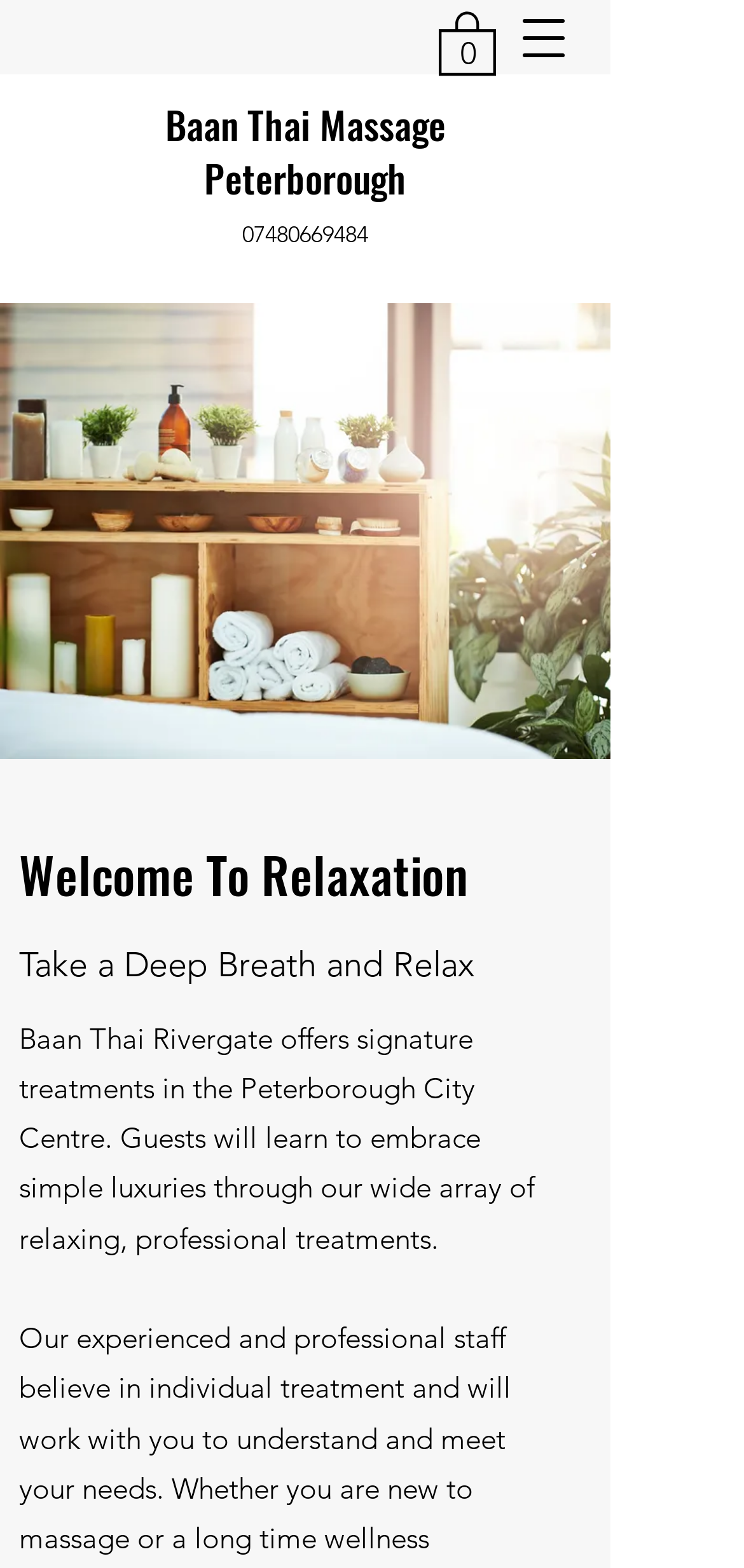What is the purpose of Baan Thai Rivergate?
Please answer the question with a single word or phrase, referencing the image.

Relaxation and massage treatments